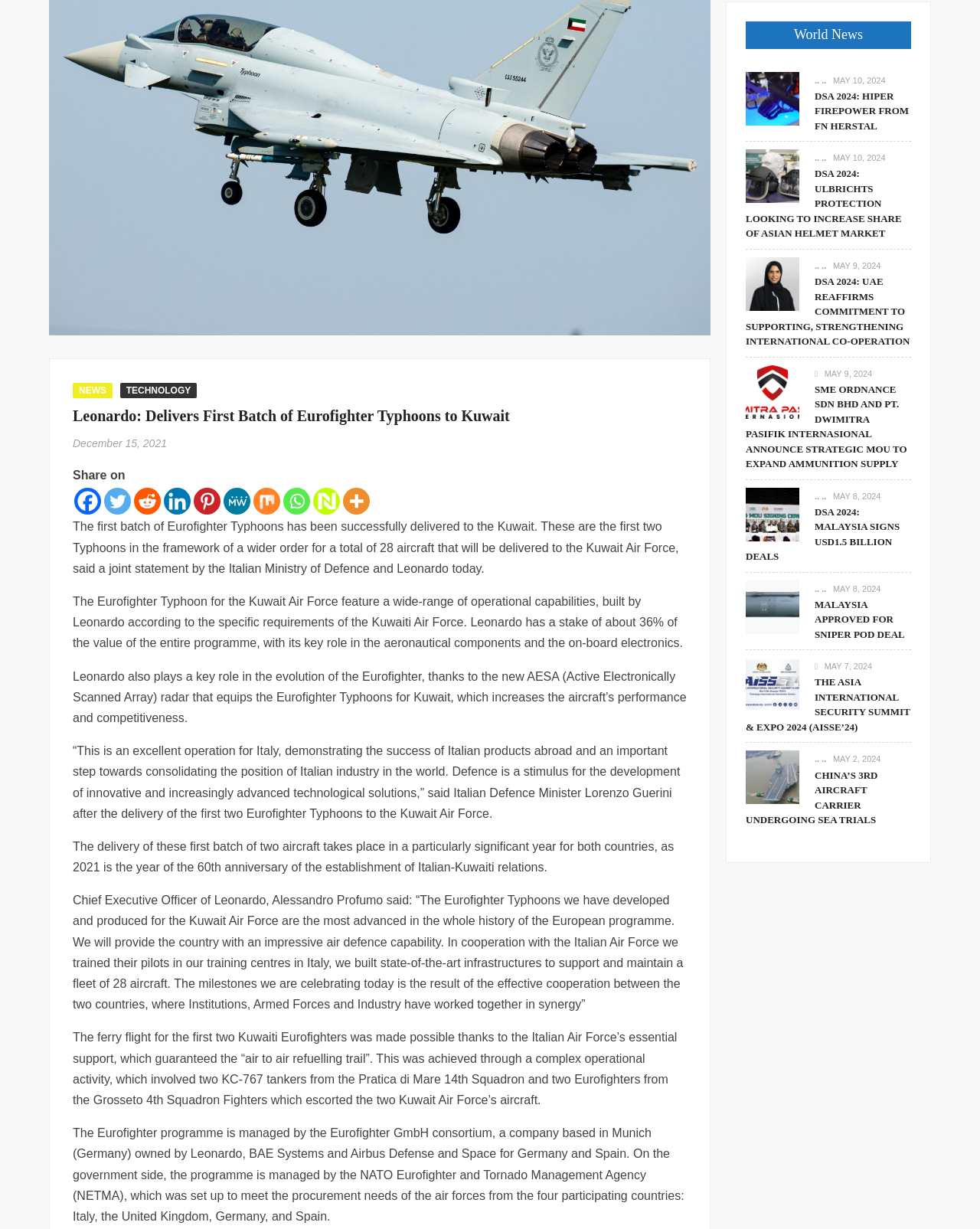Find and provide the bounding box coordinates for the UI element described here: "TECHNOLOGY". The coordinates should be given as four float numbers between 0 and 1: [left, top, right, bottom].

[0.122, 0.312, 0.201, 0.324]